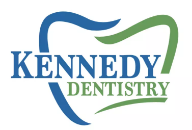Provide a comprehensive description of the image.

The image features the logo of Kennedy Dentistry, prominently displaying the name "KENNEDY" in bold blue letters, conveying a sense of professionalism and trust. Below it, "DENTISTRY" is presented in a softer green hue, which enhances the logo's visual appeal and symbolizes health and vitality. The overall design is framed by stylized tooth shapes that form a cohesive and inviting graphic. This logo effectively communicates the brand's commitment to dental care in Powell, TN, where Dr. Patrick Kennedy has been serving the community since 2005, emphasizing quality and reliability in dental services.